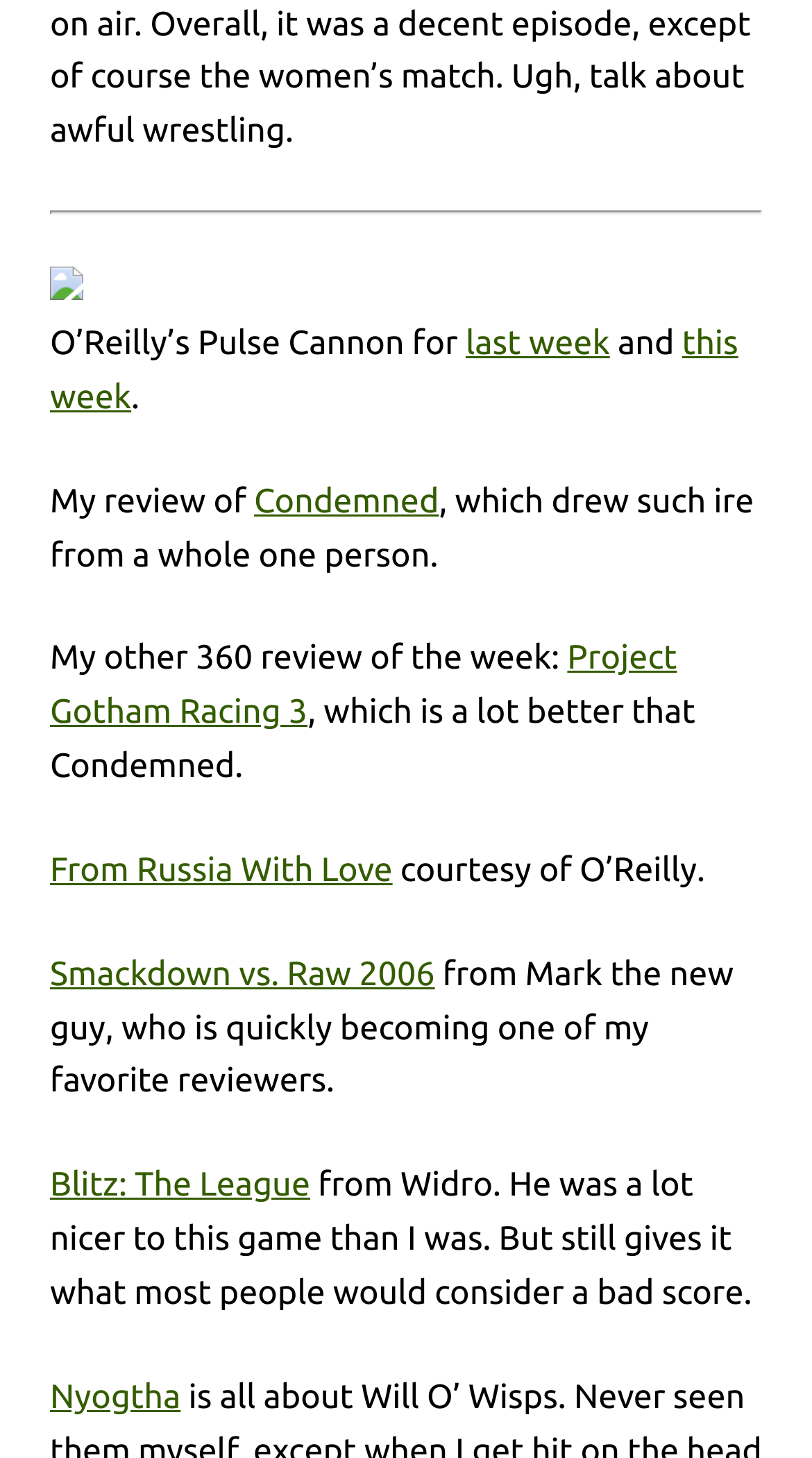Locate the coordinates of the bounding box for the clickable region that fulfills this instruction: "Check out the review of From Russia With Love".

[0.062, 0.584, 0.483, 0.61]